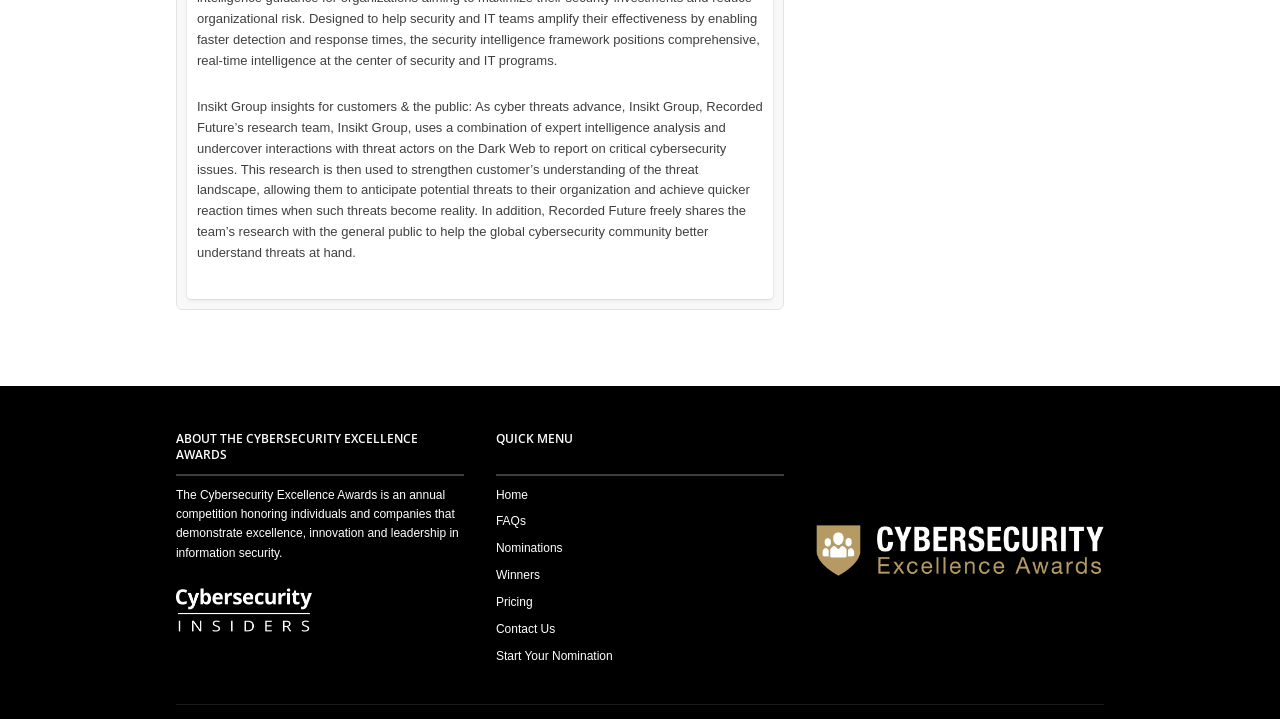Identify the bounding box coordinates of the part that should be clicked to carry out this instruction: "Get answers to frequently asked questions".

[0.387, 0.713, 0.613, 0.75]